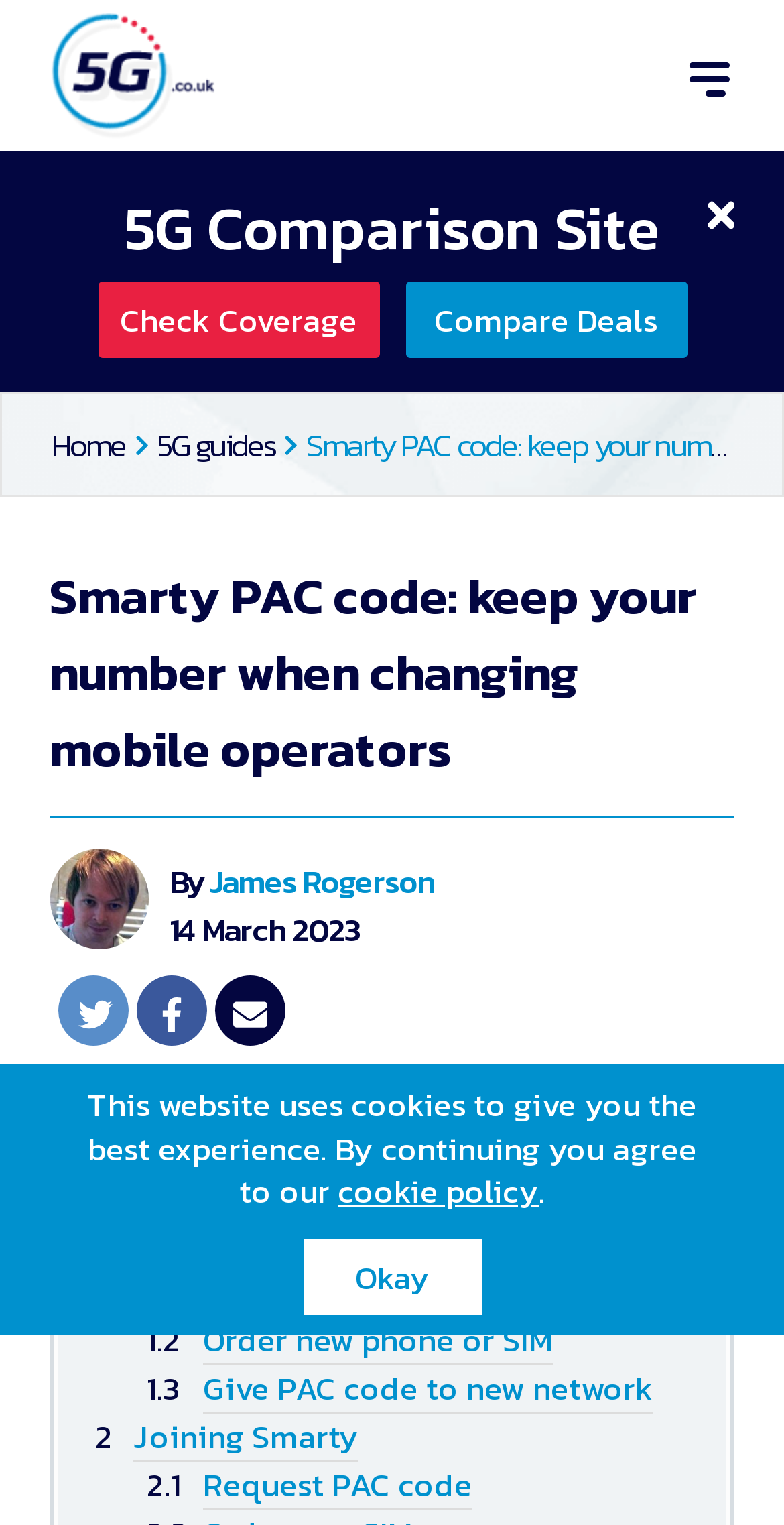Please identify the bounding box coordinates of the element I need to click to follow this instruction: "Click Home".

[0.066, 0.276, 0.168, 0.307]